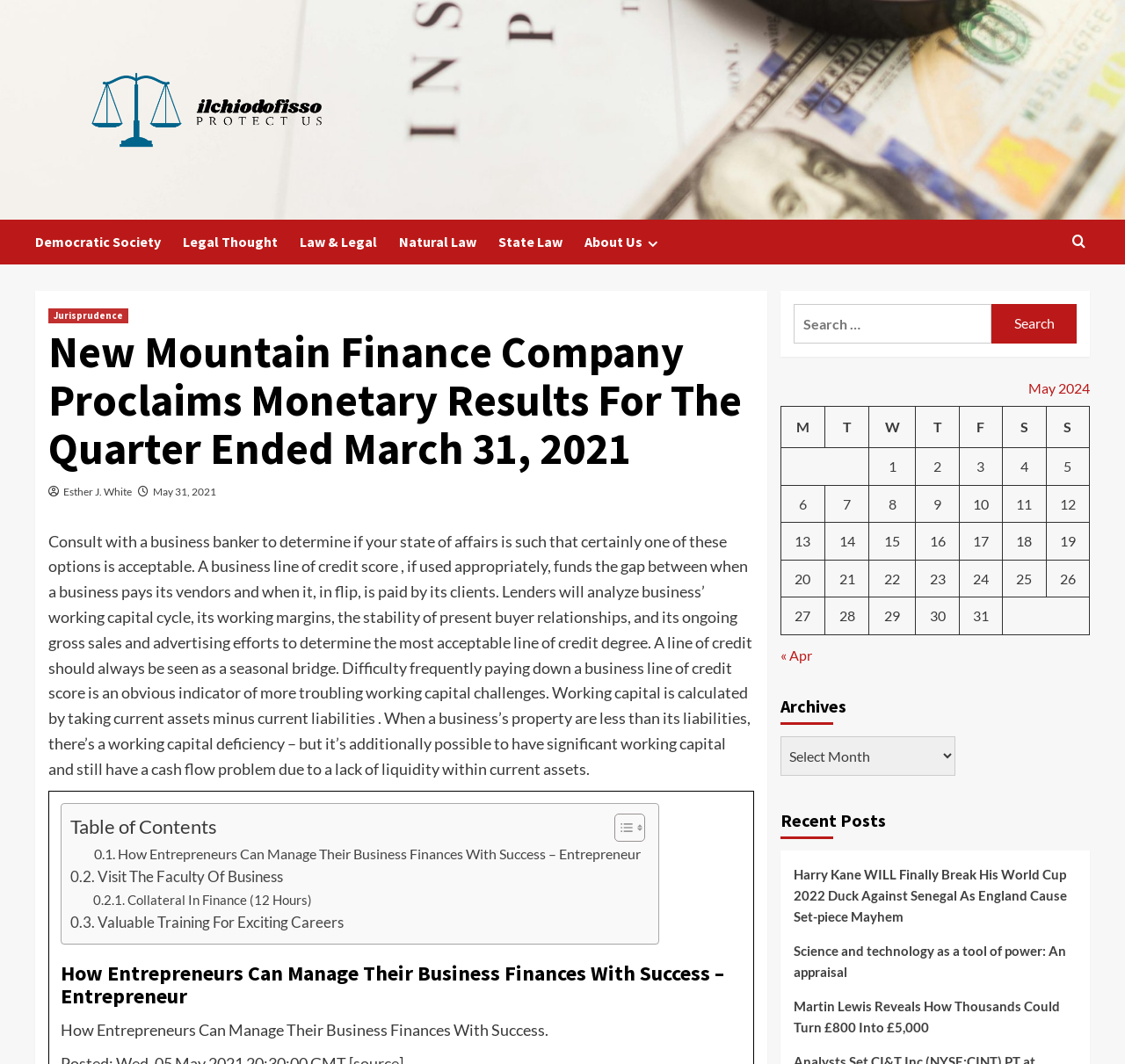How many columns are there in the table for May 2024?
Based on the visual content, answer with a single word or a brief phrase.

7